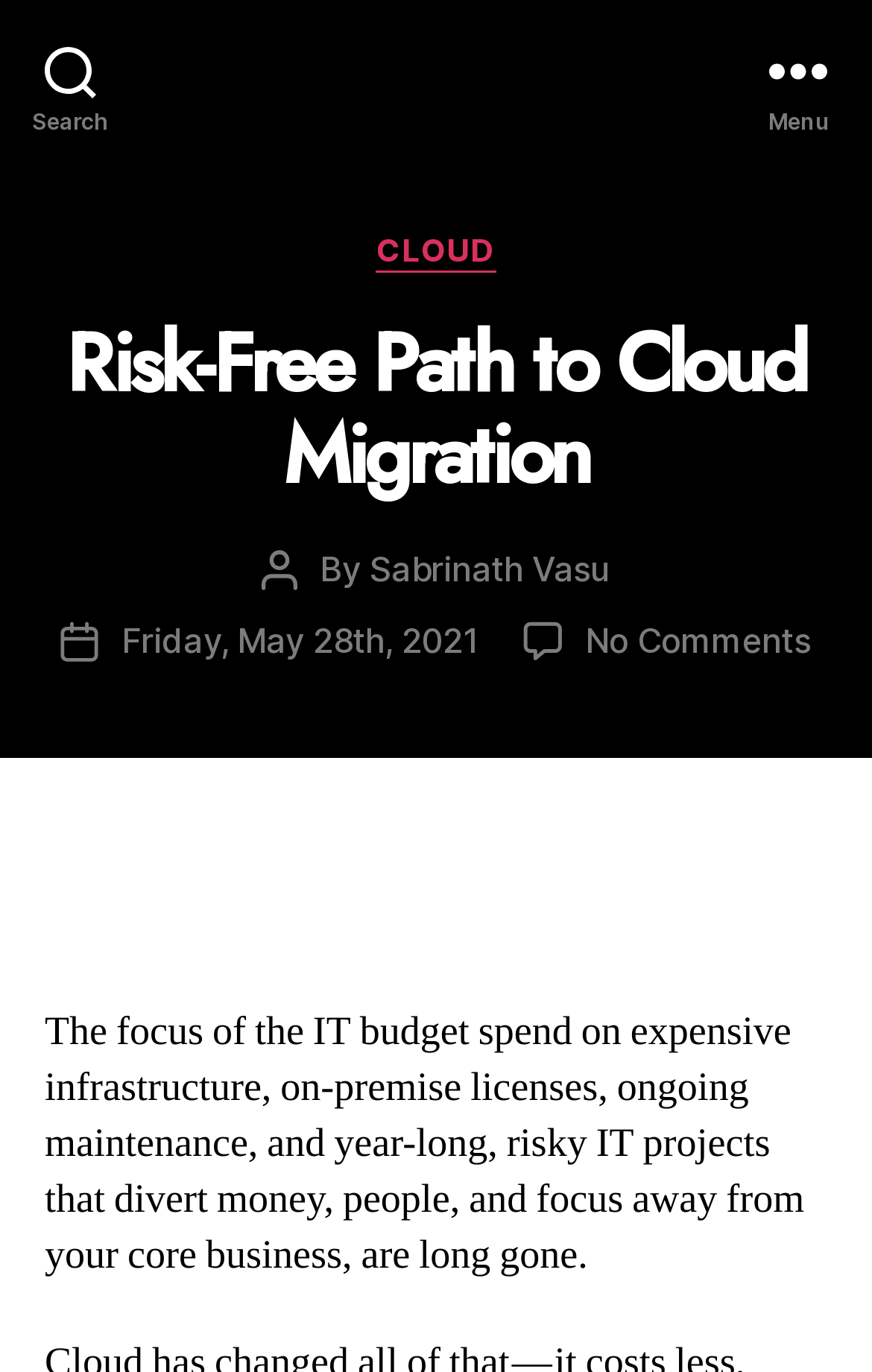Extract the main headline from the webpage and generate its text.

Risk-Free Path to Cloud Migration